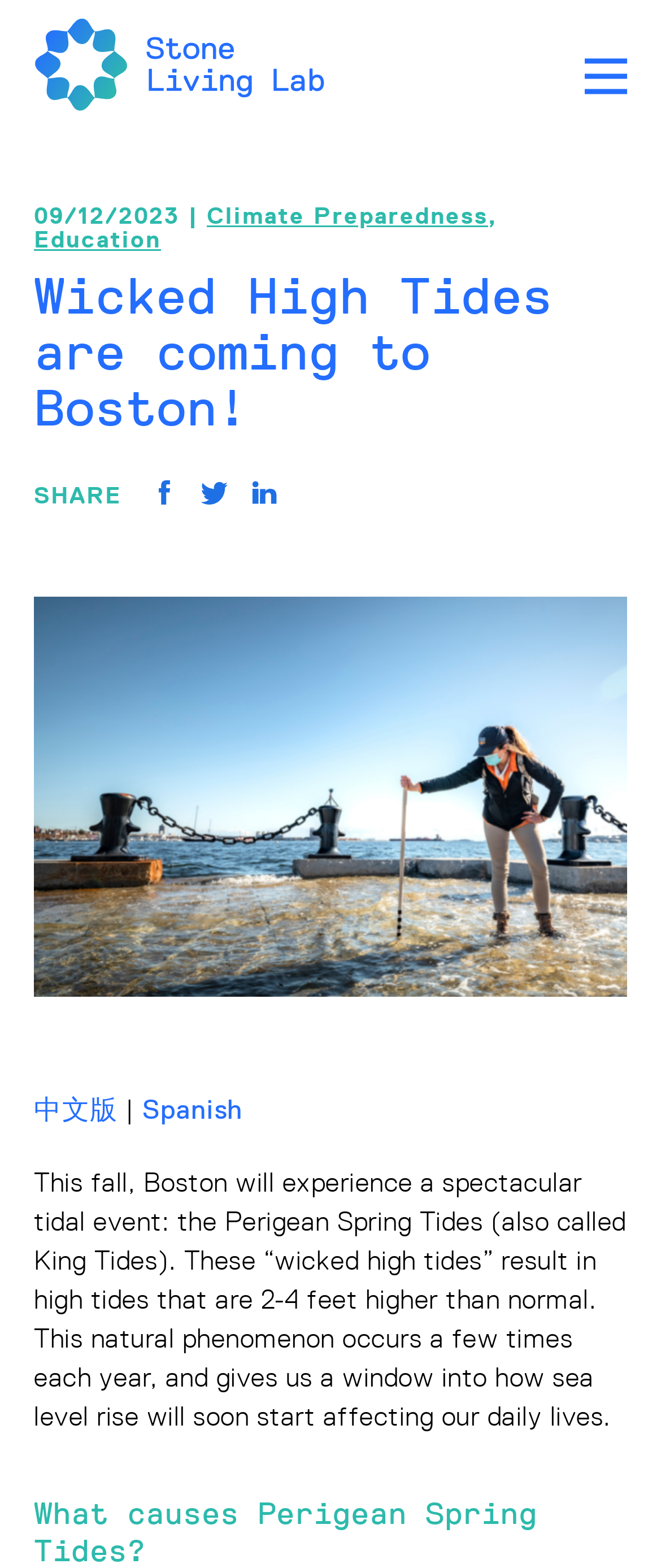Given the webpage screenshot, identify the bounding box of the UI element that matches this description: "Education".

[0.051, 0.144, 0.244, 0.161]